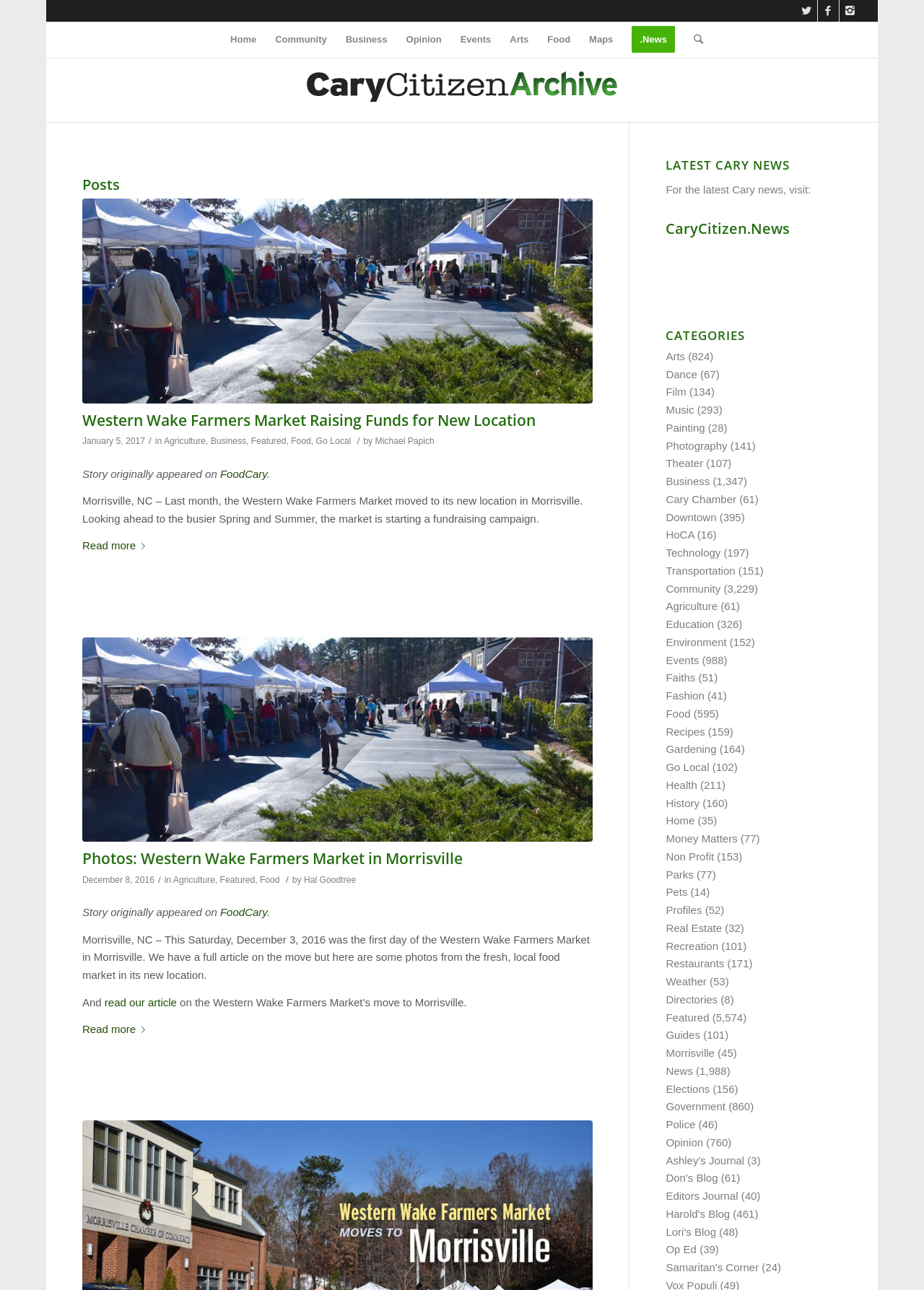Please identify the bounding box coordinates of where to click in order to follow the instruction: "Go to CaryCitizen.News".

[0.721, 0.169, 0.855, 0.184]